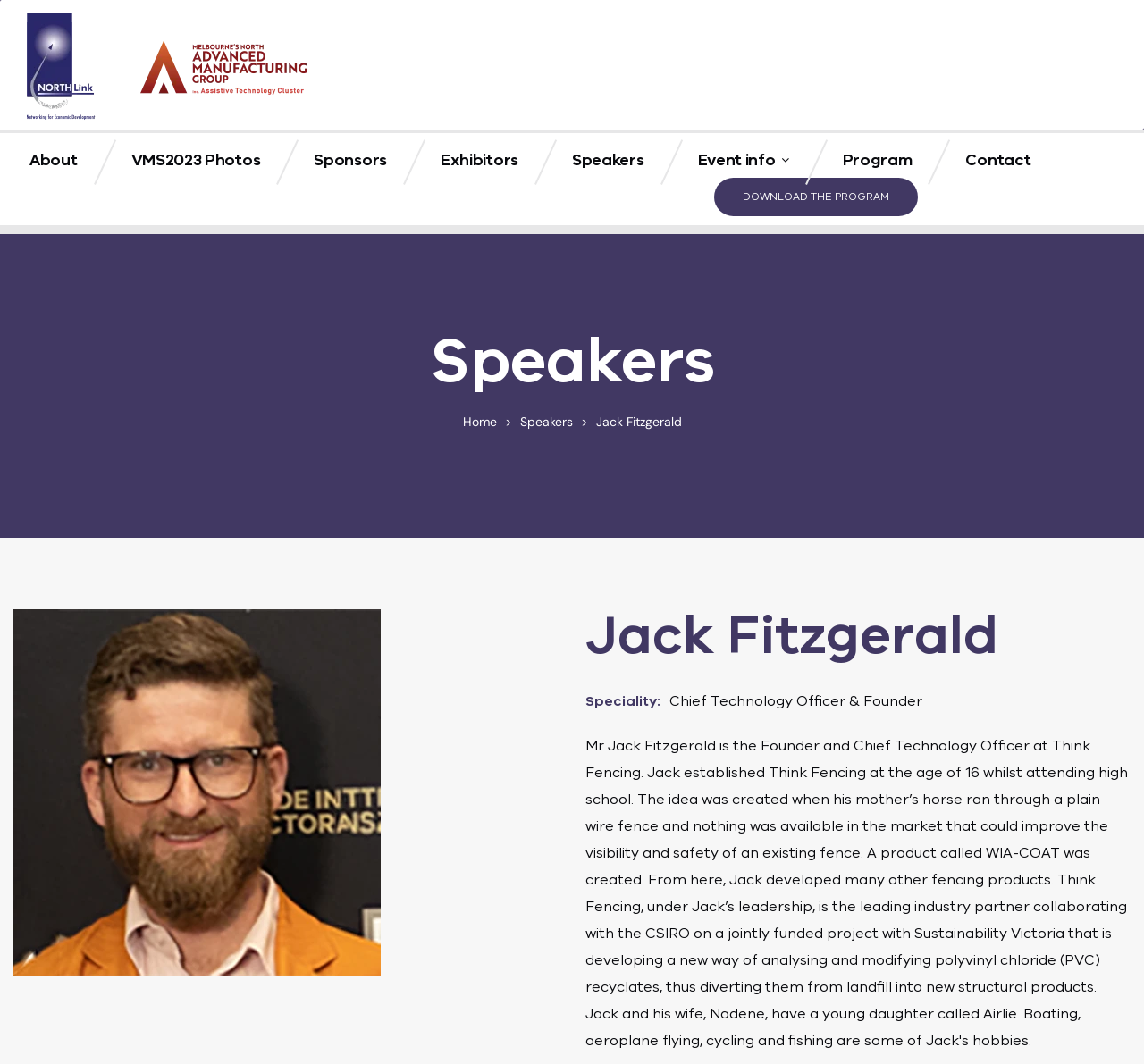Please provide a comprehensive answer to the question below using the information from the image: What is the name of the person described on this page?

I found the name 'Jack Fitzgerald' in the heading and static text elements, which suggests that this page is about a person named Jack Fitzgerald.